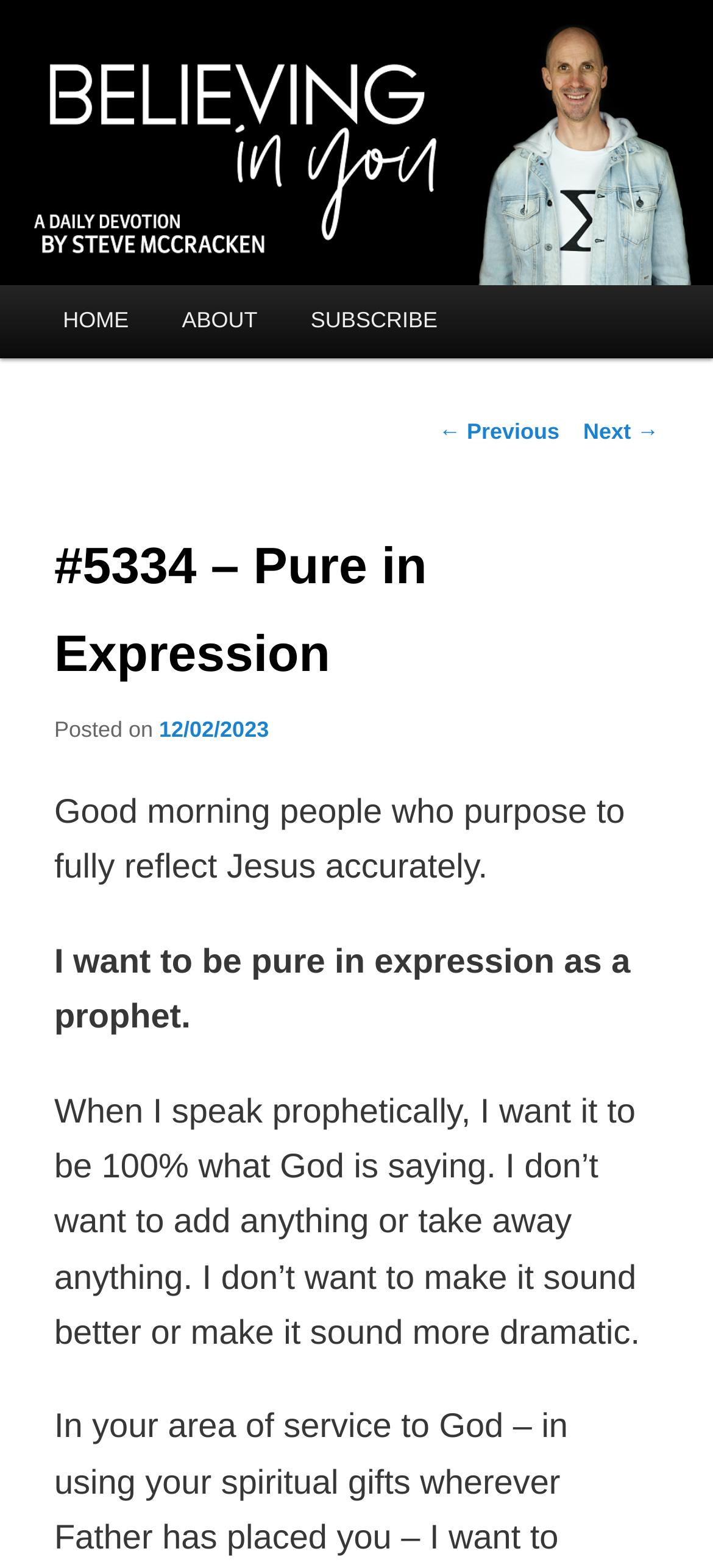Extract the heading text from the webpage.

Believing In You